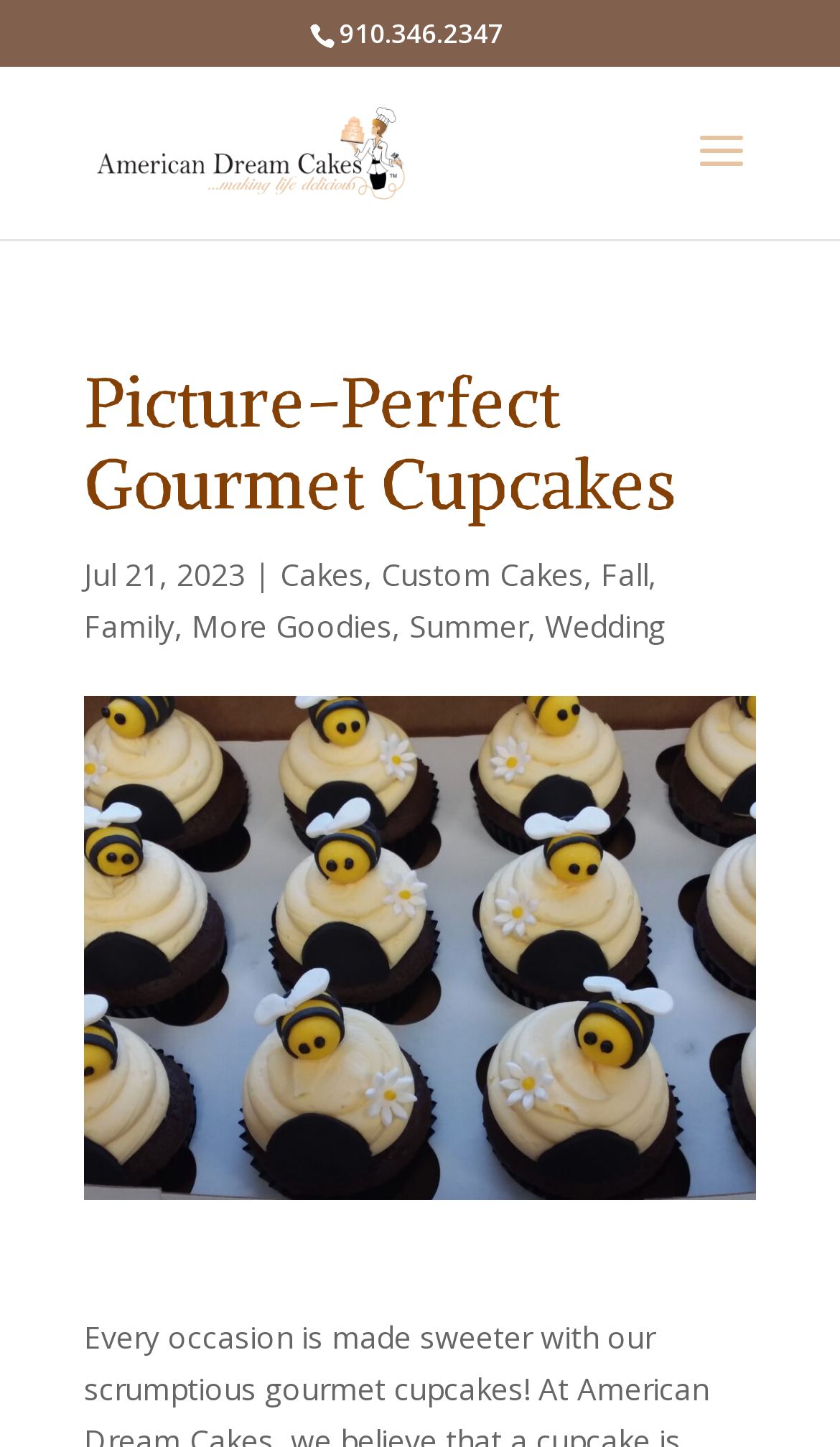Generate the main heading text from the webpage.

Picture-Perfect Gourmet Cupcakes  